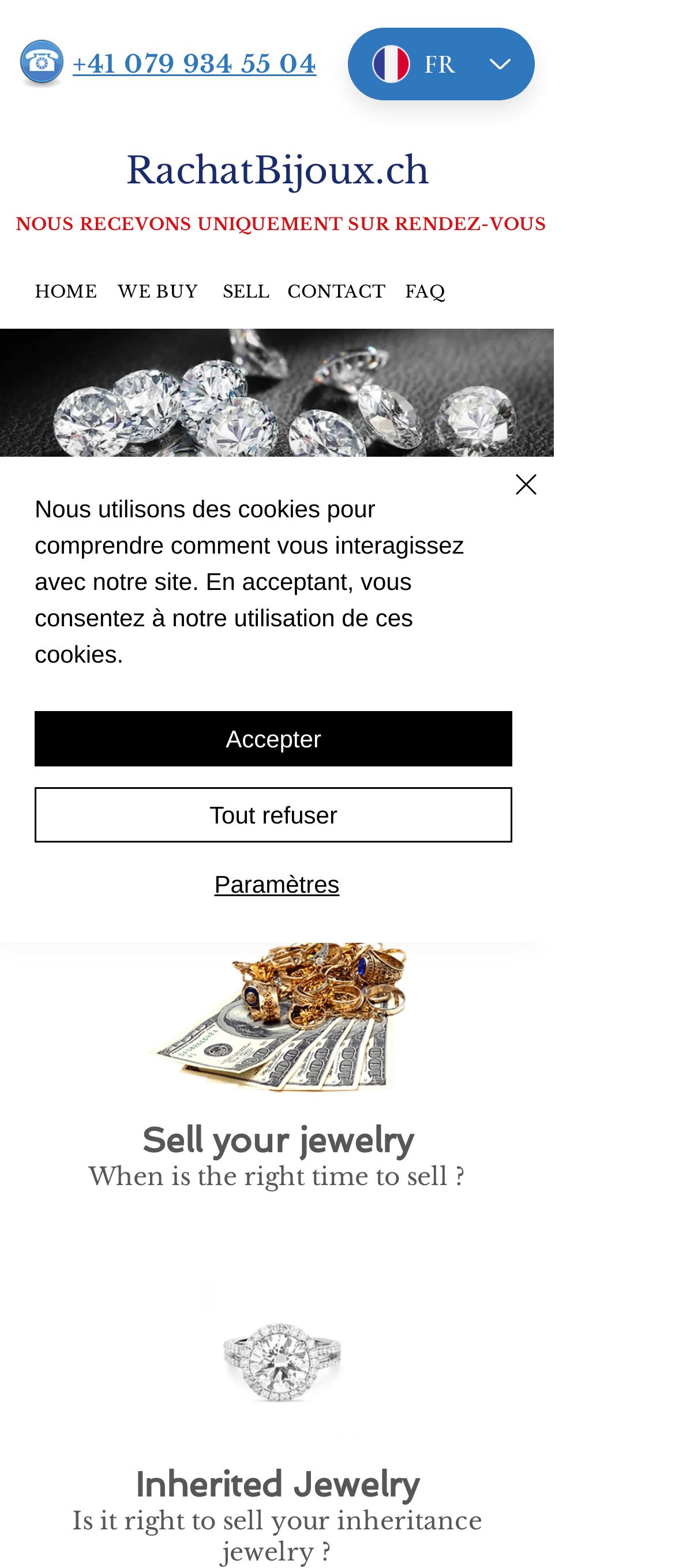Find the bounding box coordinates of the area that needs to be clicked in order to achieve the following instruction: "Contact us". The coordinates should be specified as four float numbers between 0 and 1, i.e., [left, top, right, bottom].

[0.579, 0.164, 0.679, 0.211]